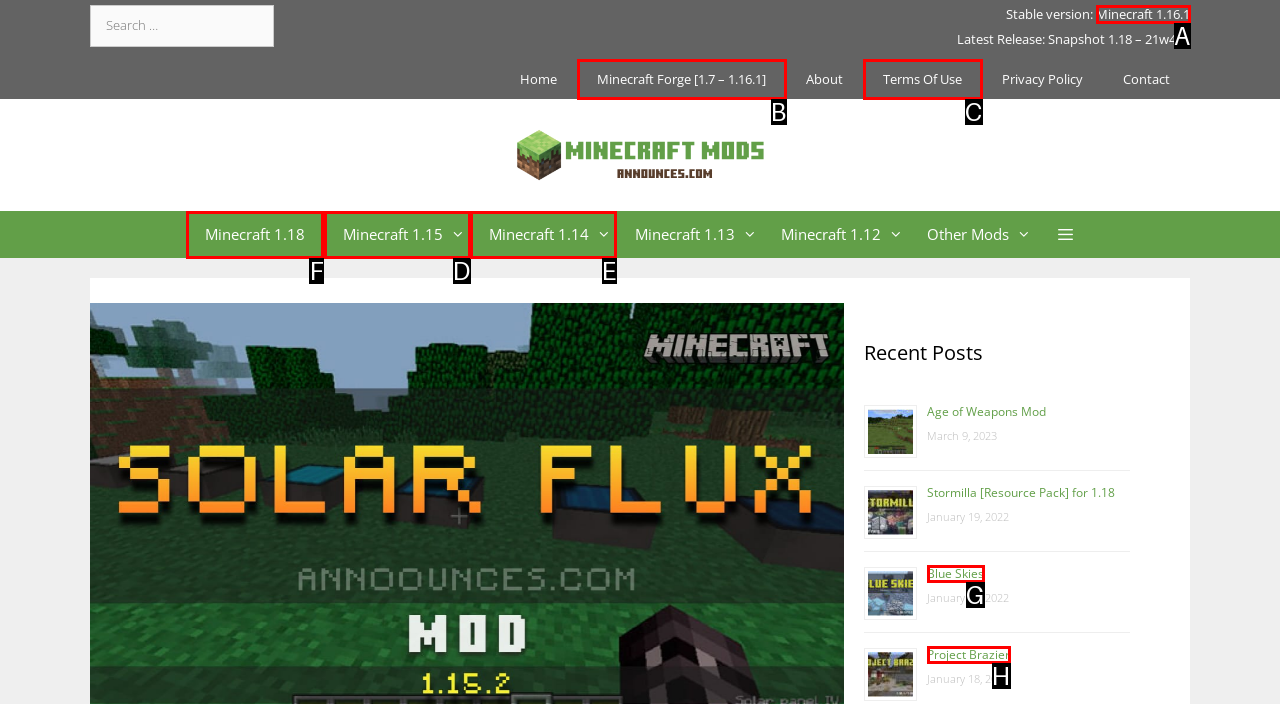Out of the given choices, which letter corresponds to the UI element required to Explore Minecraft 1.18 mods? Answer with the letter.

F